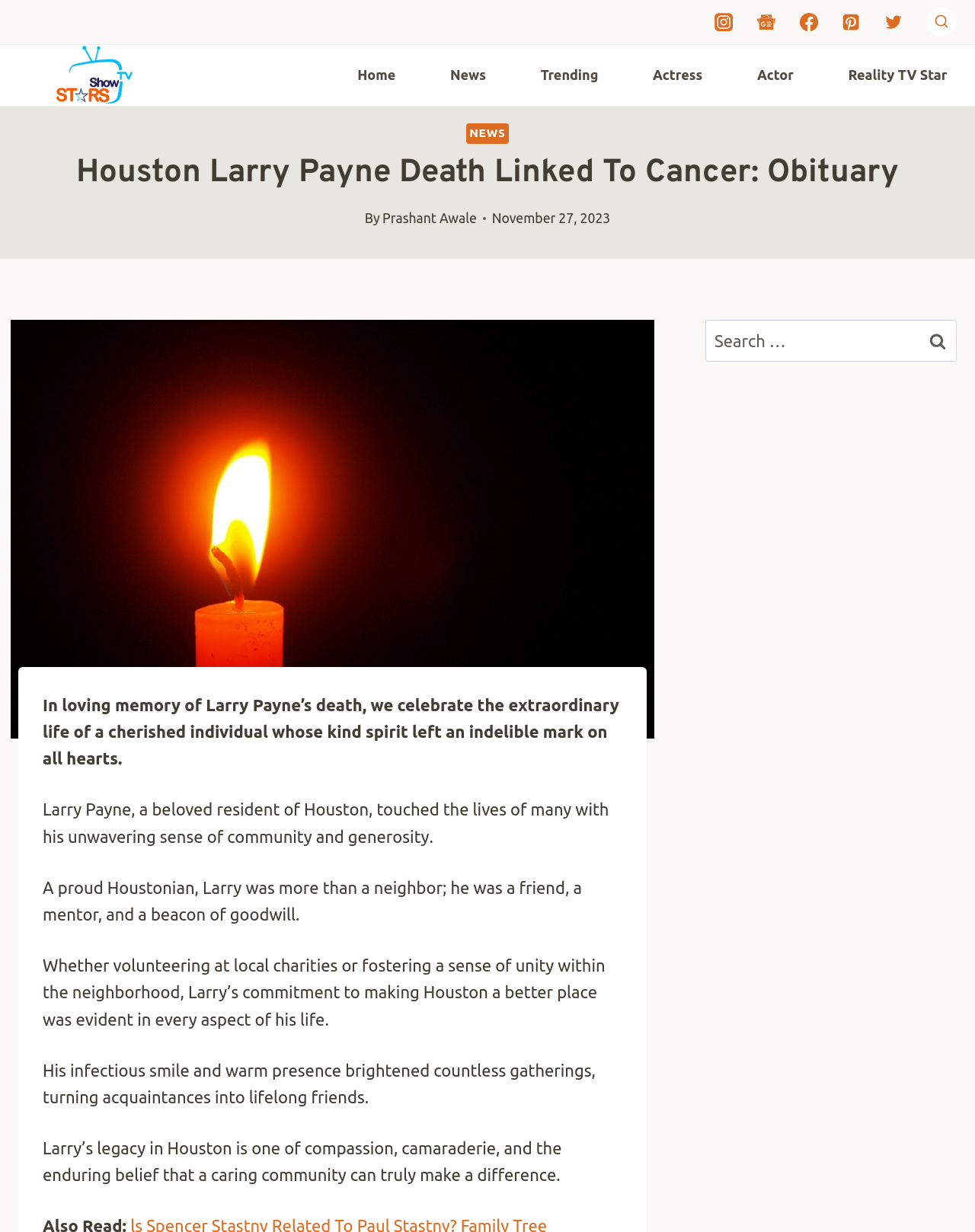What is the date of Larry Payne's death?
Give a detailed and exhaustive answer to the question.

The date of Larry Payne's death is mentioned in the text 'November 27, 2023' which is located below the main heading and above the image of Larry Payne.